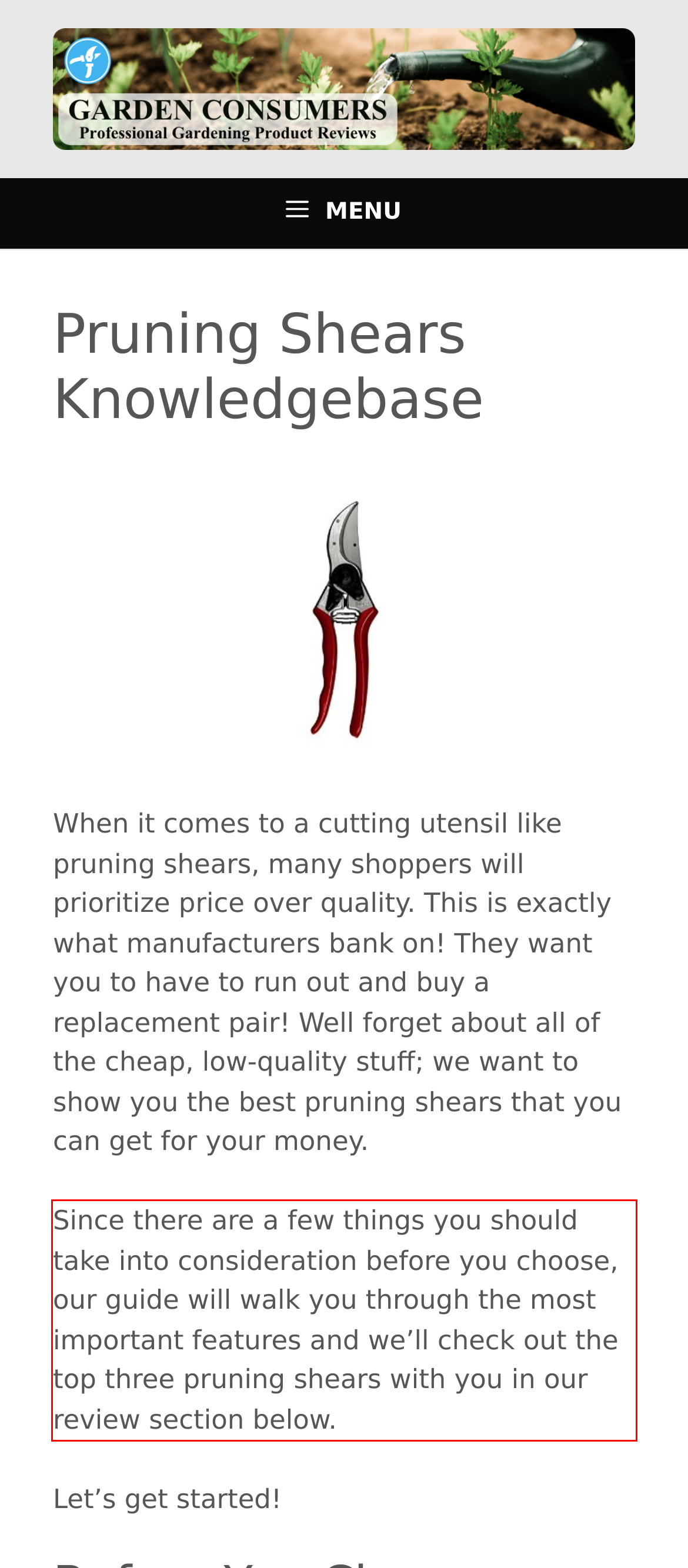Observe the screenshot of the webpage that includes a red rectangle bounding box. Conduct OCR on the content inside this red bounding box and generate the text.

Since there are a few things you should take into consideration before you choose, our guide will walk you through the most important features and we’ll check out the top three pruning shears with you in our review section below.